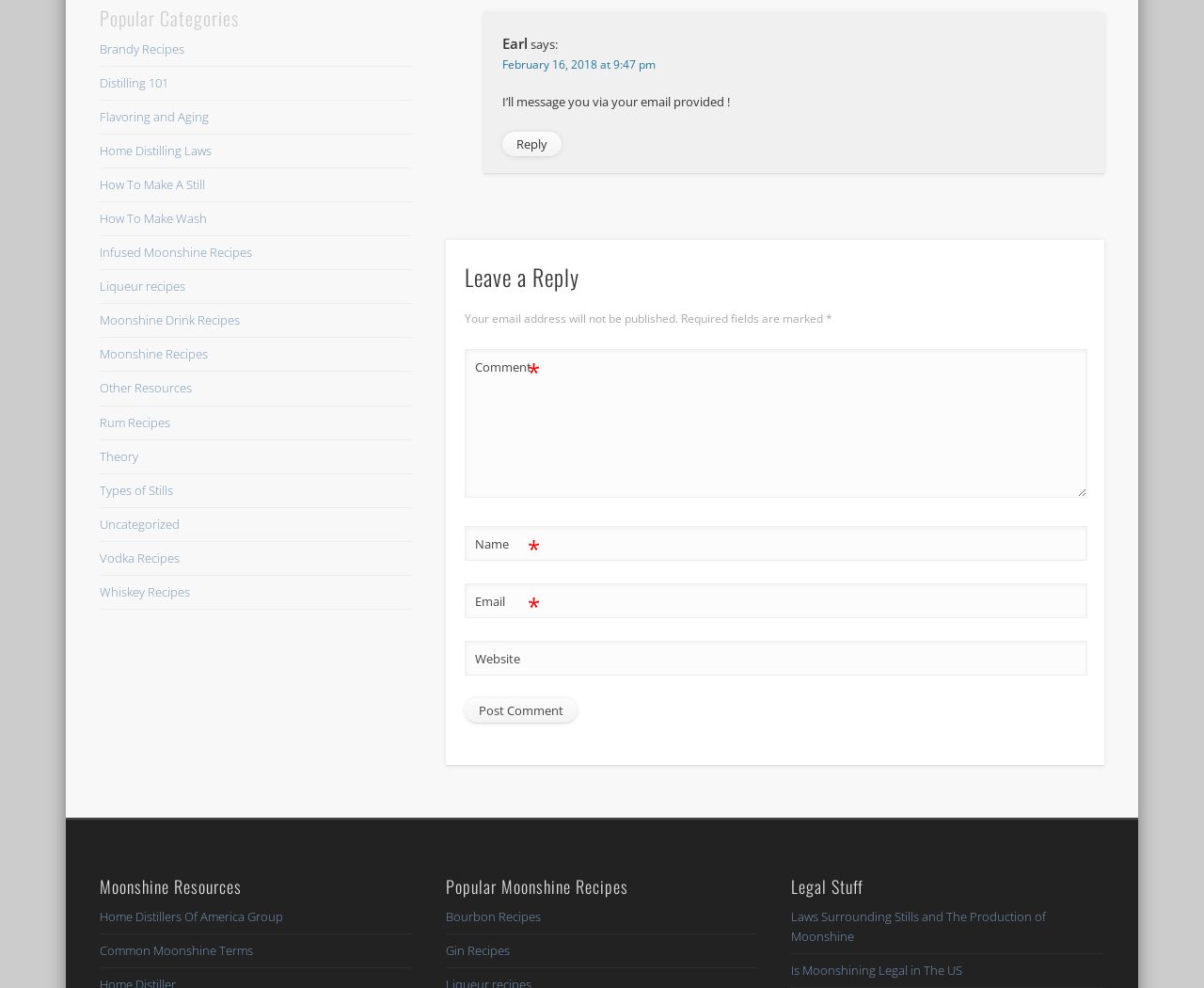Utilize the details in the image to thoroughly answer the following question: What categories are available on the website?

The website has a section called 'Popular Categories' that lists various categories, including Brandy Recipes, Distilling 101, Flavoring and Aging, and more.